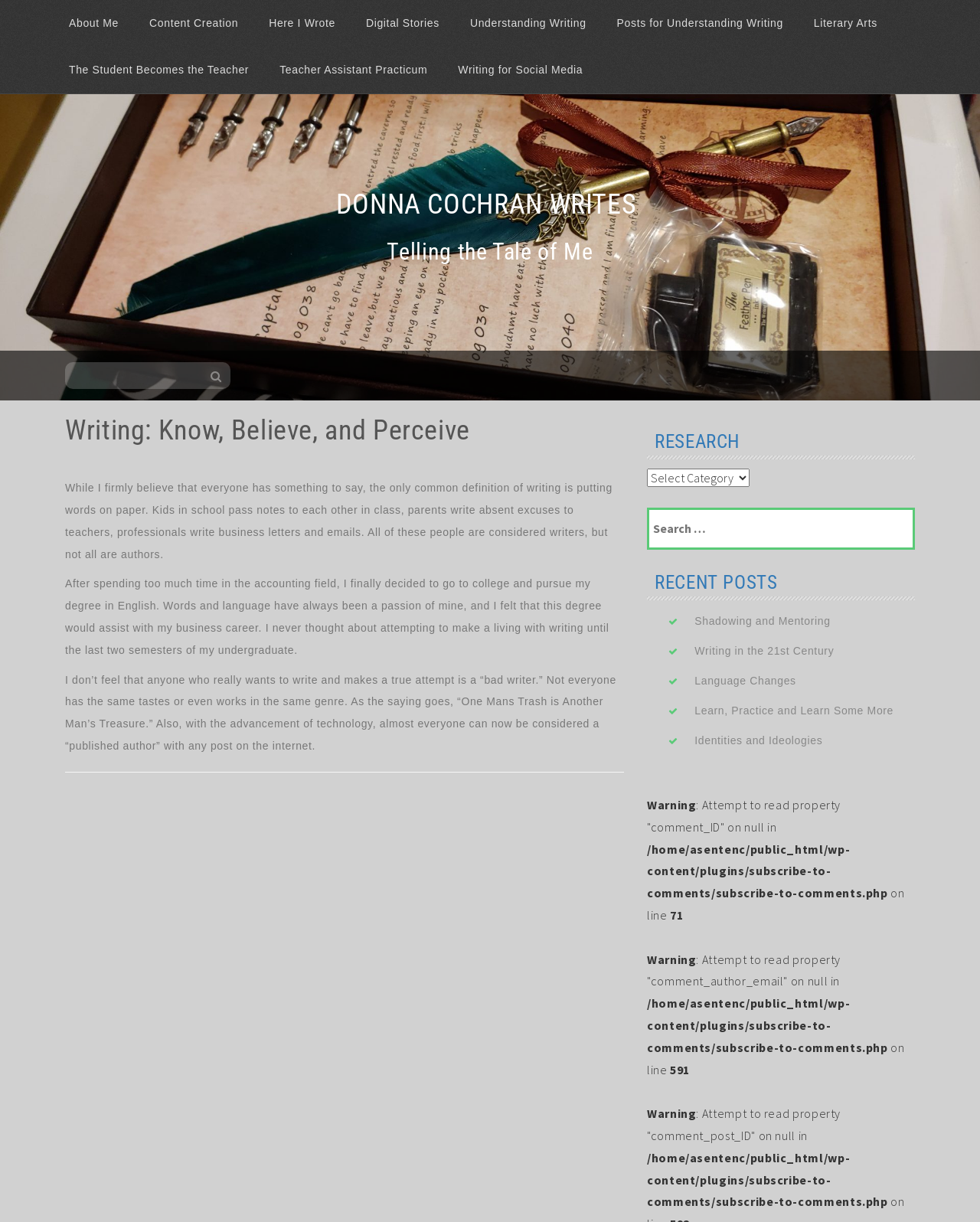Explain the webpage in detail, including its primary components.

This webpage is a personal writing blog titled "Writing: Know, Believe, and Perceive – Donna Cochran Writes". At the top, there are seven navigation links: "About Me", "Content Creation", "Here I Wrote", "Digital Stories", "Understanding Writing", "Posts for Understanding Writing", and "Literary Arts". Below these links, there is a large heading "DONNA COCHRAN WRITES" with a link to the same title.

The main content area is divided into two sections. On the left, there is a heading "Telling the Tale of Me" followed by a search bar with a button and a textbox. Below this, there is a main article section with three paragraphs of text discussing the author's passion for writing and their journey in pursuing a degree in English.

On the right, there are three sections. The first section is headed "RESEARCH" with a combobox and a static text "Research". The second section is headed "RECENT POSTS" with five links to recent blog posts: "Shadowing and Mentoring", "Writing in the 21st Century", "Language Changes", "Learn, Practice and Learn Some More", and "Identities and Ideologies". The third section appears to be an error message with several lines of warning text and code snippets.

At the very bottom of the page, there is a footer section with no visible content.